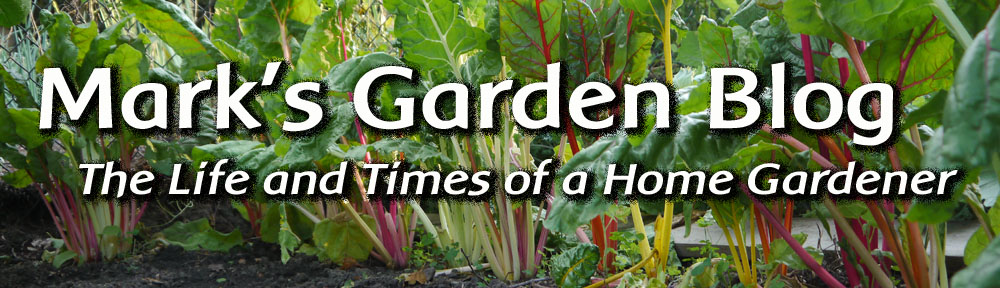What is the subtitle of Mark's Garden Blog?
Can you provide a detailed and comprehensive answer to the question?

The subtitle of Mark's Garden Blog is explicitly stated in the image, overlaying the vibrant visuals of swiss chard plants, which is 'The Life and Times of a Home Gardener'.